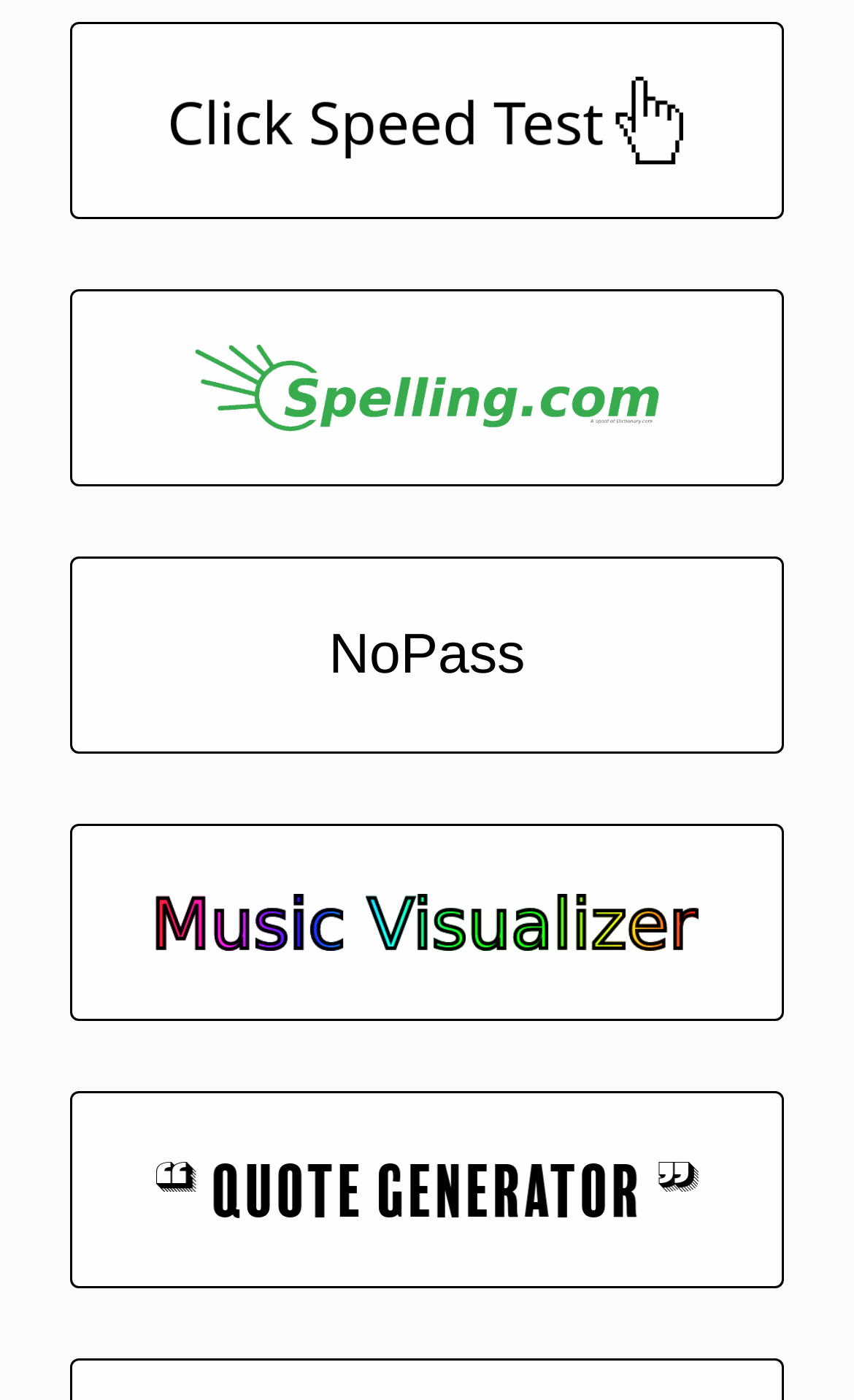Identify the bounding box of the UI element that matches this description: "parent_node: NoPass".

[0.082, 0.27, 0.918, 0.411]